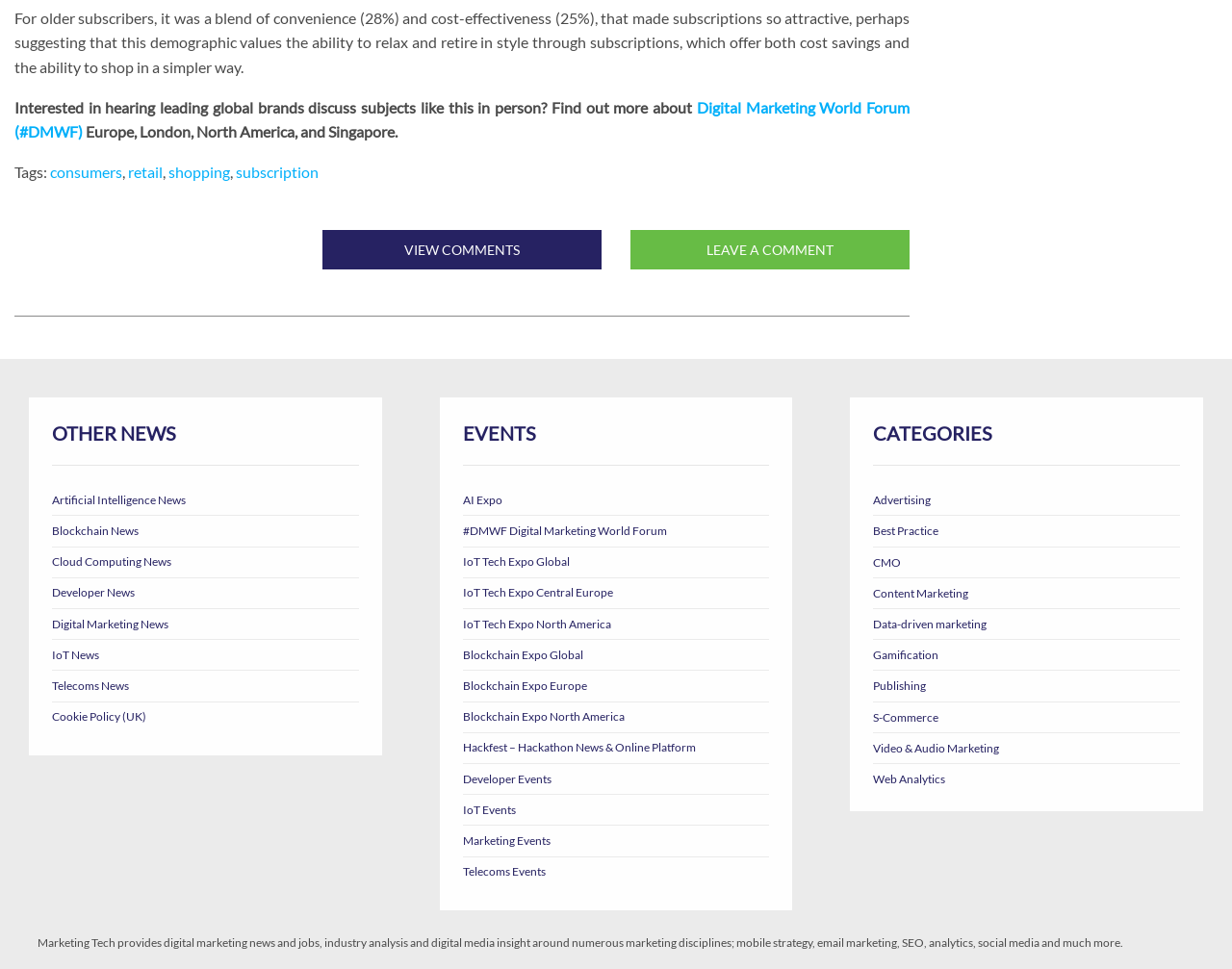Please specify the bounding box coordinates in the format (top-left x, top-left y, bottom-right x, bottom-right y), with values ranging from 0 to 1. Identify the bounding box for the UI component described as follows: shopping

[0.137, 0.168, 0.187, 0.187]